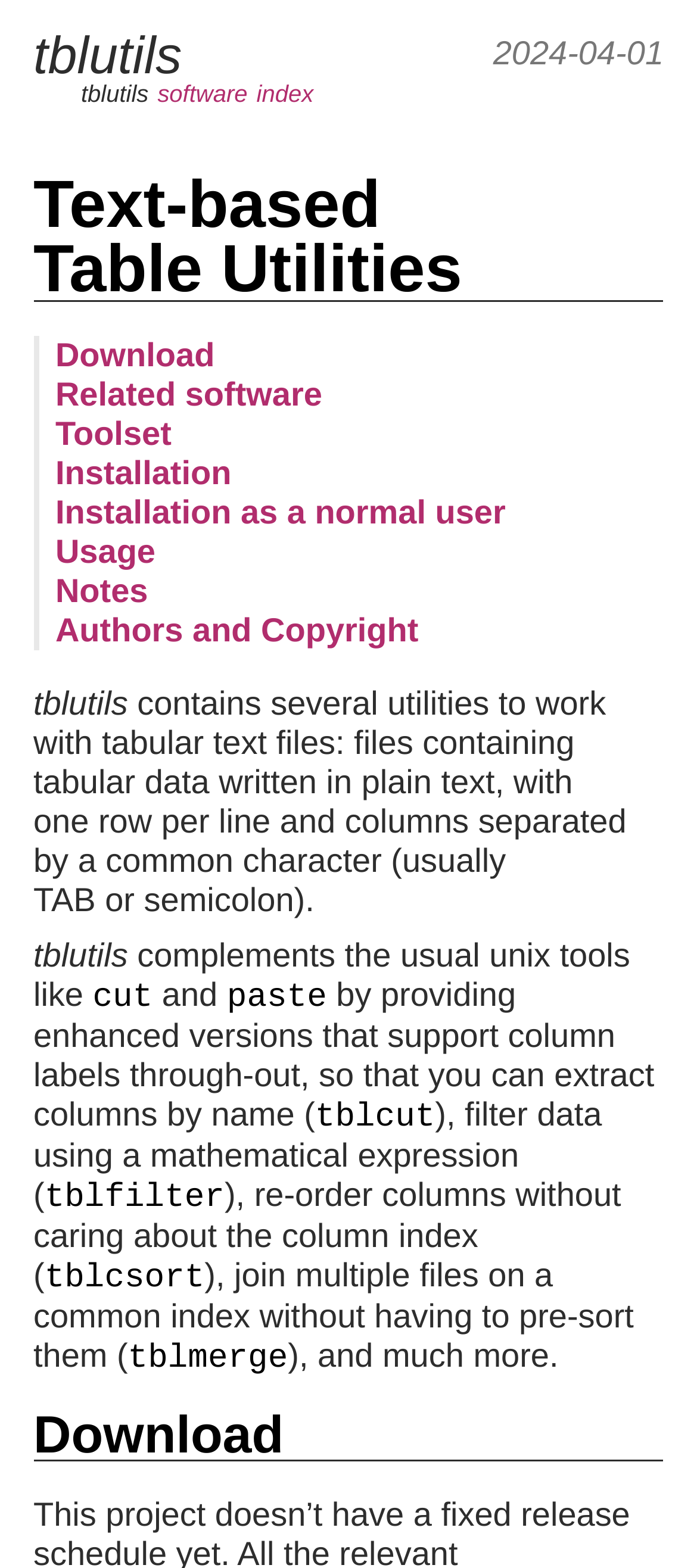Indicate the bounding box coordinates of the element that needs to be clicked to satisfy the following instruction: "Click on the 'Download' link". The coordinates should be four float numbers between 0 and 1, i.e., [left, top, right, bottom].

[0.079, 0.214, 0.308, 0.238]